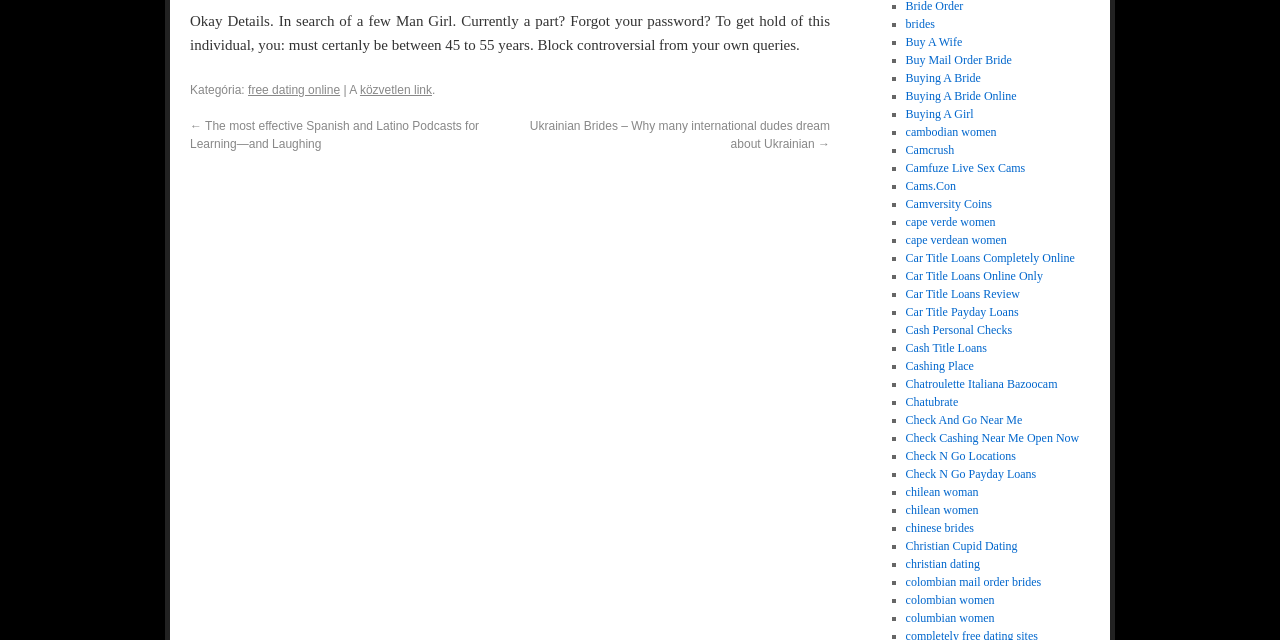Locate the UI element that matches the description Check N Go Payday Loans in the webpage screenshot. Return the bounding box coordinates in the format (top-left x, top-left y, bottom-right x, bottom-right y), with values ranging from 0 to 1.

[0.707, 0.73, 0.81, 0.752]